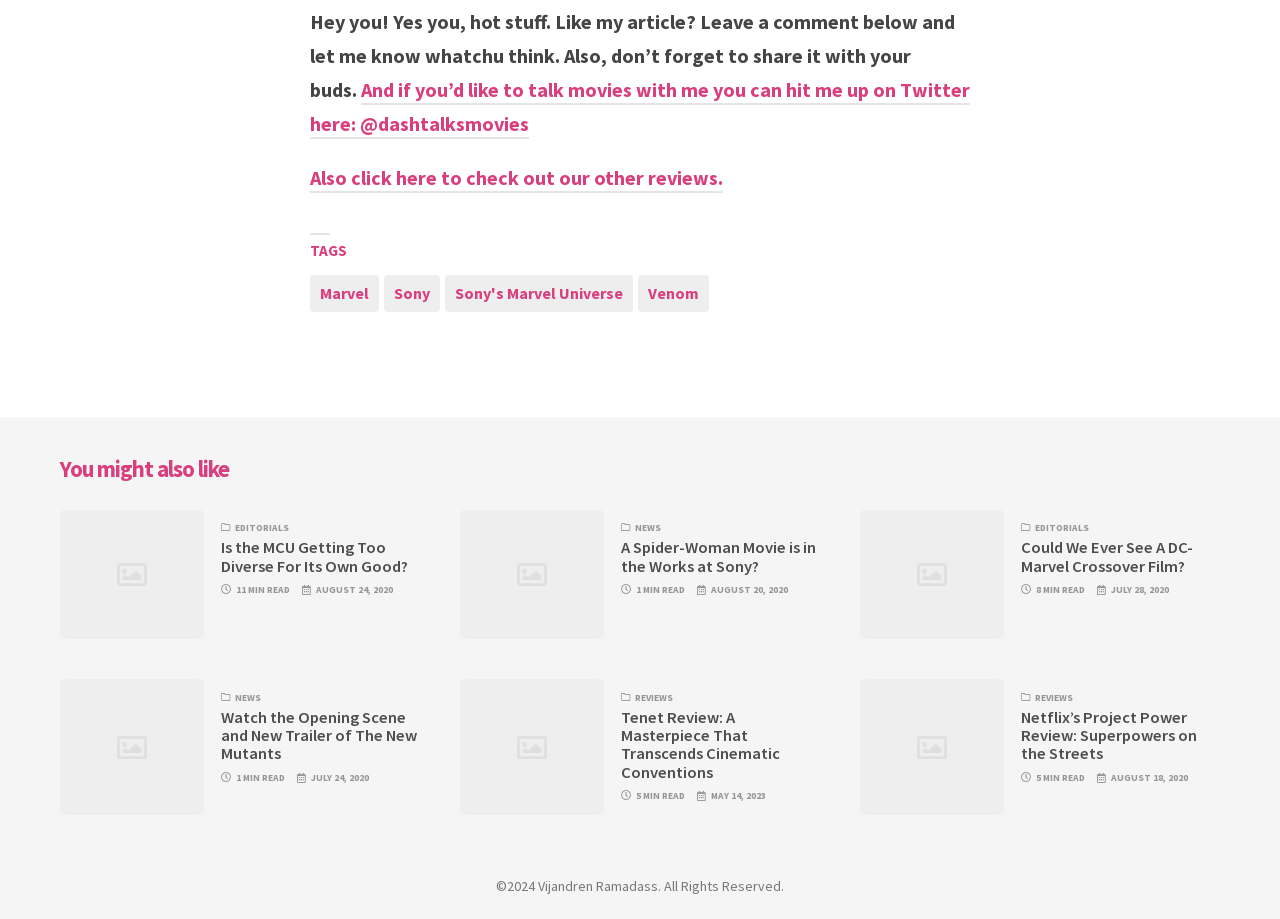What is the title of the first article?
Provide an in-depth answer to the question, covering all aspects.

The title of the first article can be found in the heading 'Is the MCU Getting Too Diverse For Its Own Good?' which is located under the 'You might also like' section.